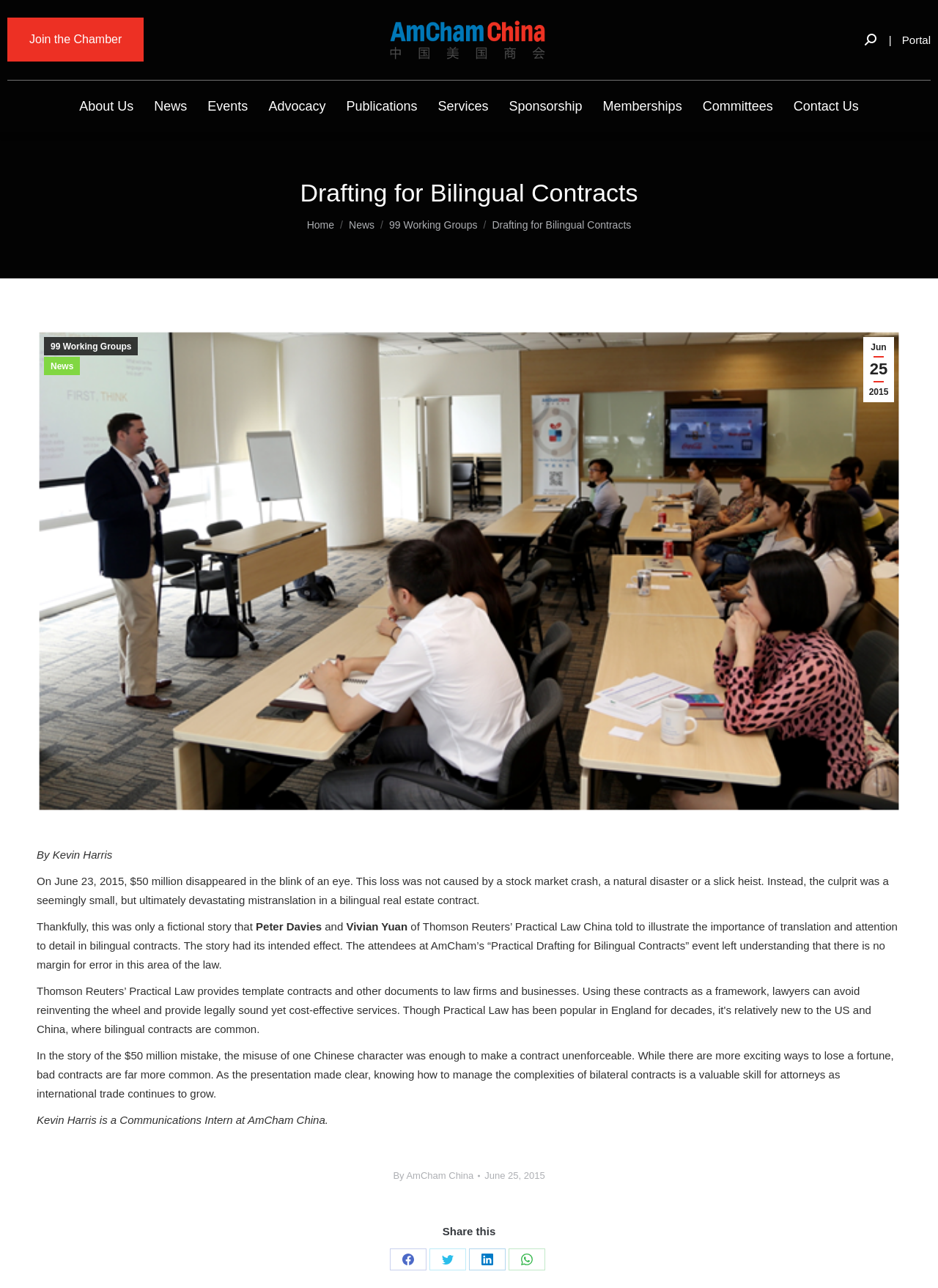Please provide the bounding box coordinates for the element that needs to be clicked to perform the instruction: "Share on Facebook". The coordinates must consist of four float numbers between 0 and 1, formatted as [left, top, right, bottom].

[0.416, 0.97, 0.455, 0.987]